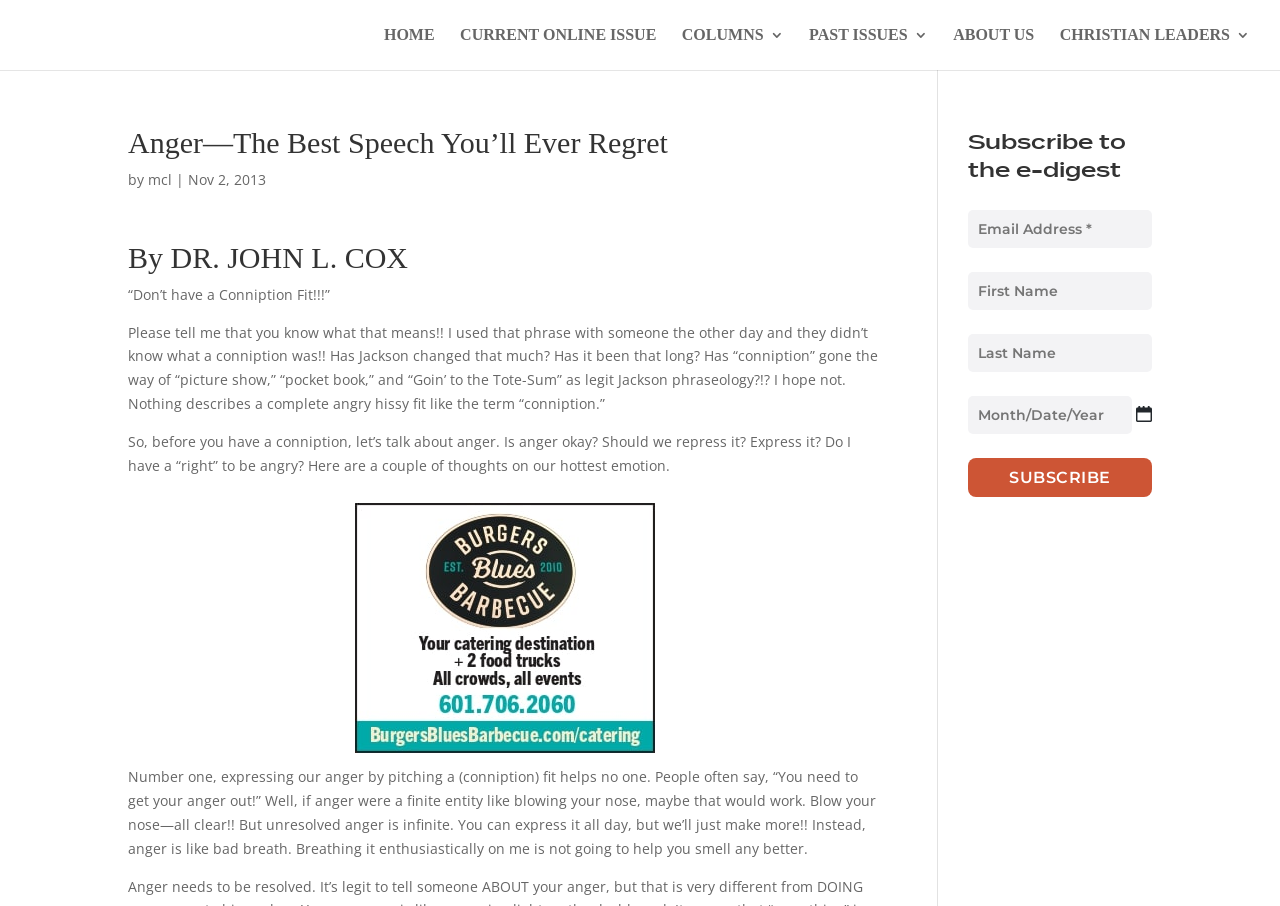Locate the UI element described by Past Issues in the provided webpage screenshot. Return the bounding box coordinates in the format (top-left x, top-left y, bottom-right x, bottom-right y), ensuring all values are between 0 and 1.

[0.632, 0.031, 0.725, 0.077]